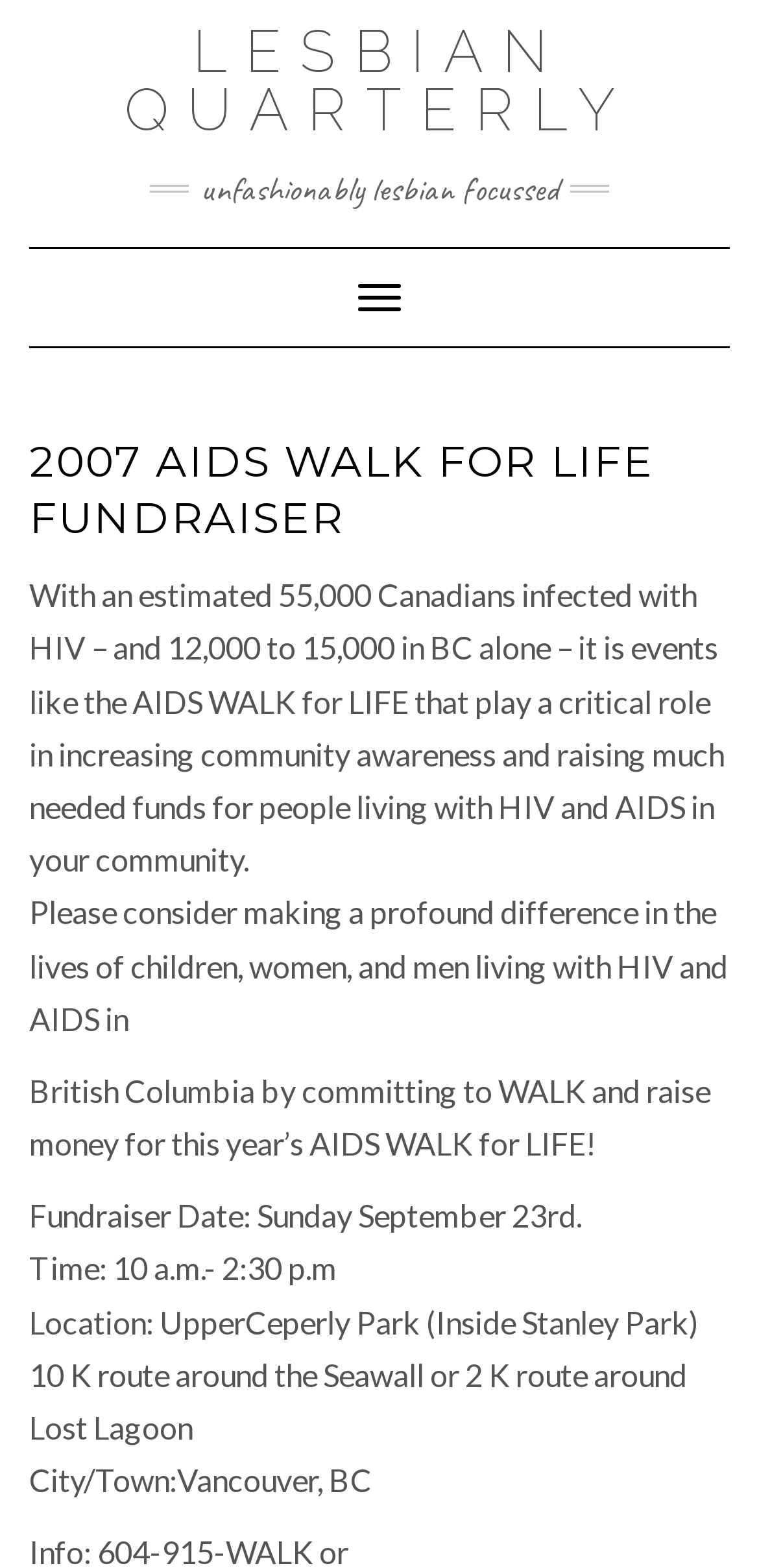Use a single word or phrase to answer this question: 
Where is the AIDS WALK for LIFE event taking place?

UpperCeperly Park, Vancouver, BC